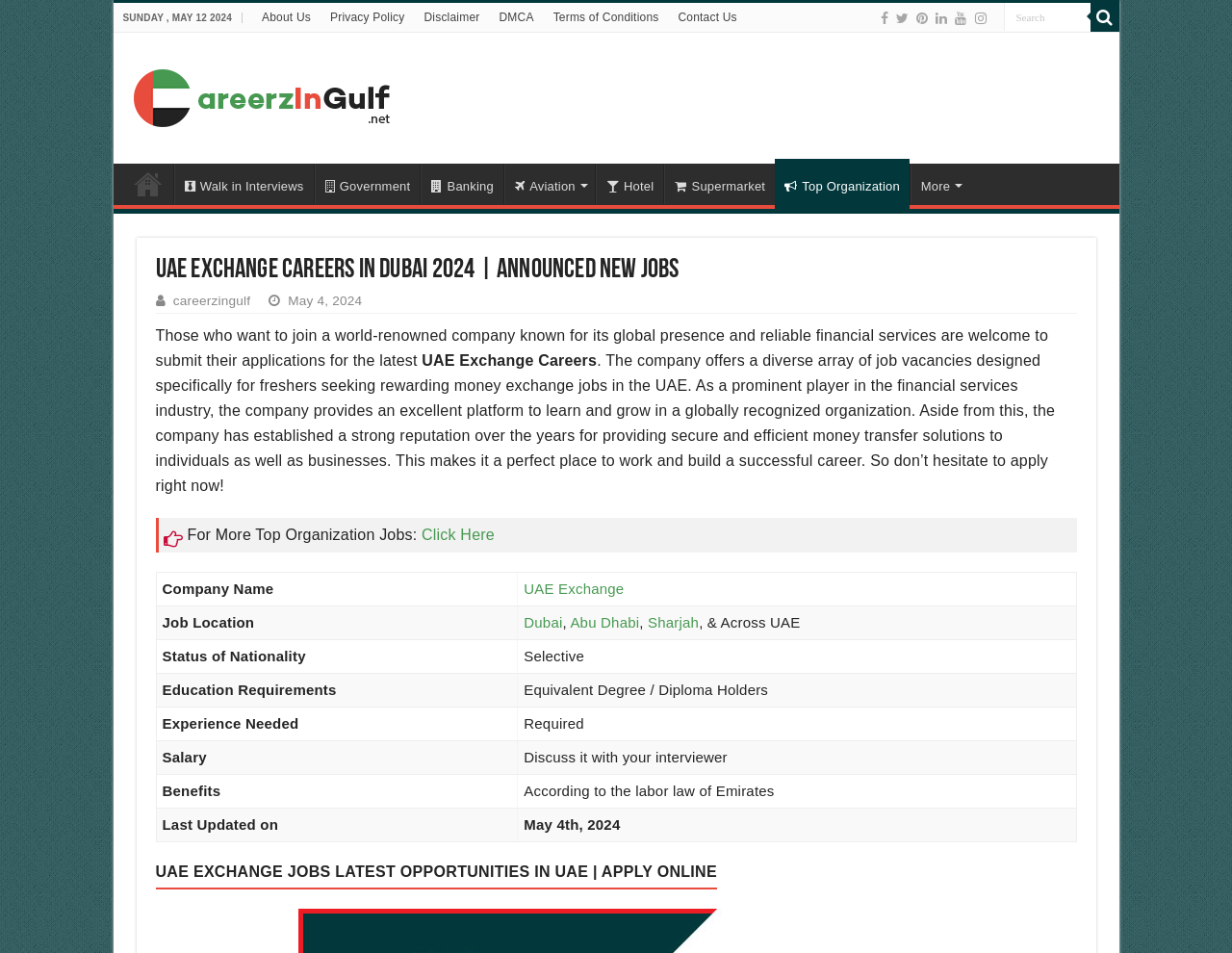Using the information shown in the image, answer the question with as much detail as possible: What is the company name of the job vacancy?

The company name of the job vacancy can be found in the table section of the webpage, specifically in the first row of the table, where it is mentioned as 'UAE Exchange'.